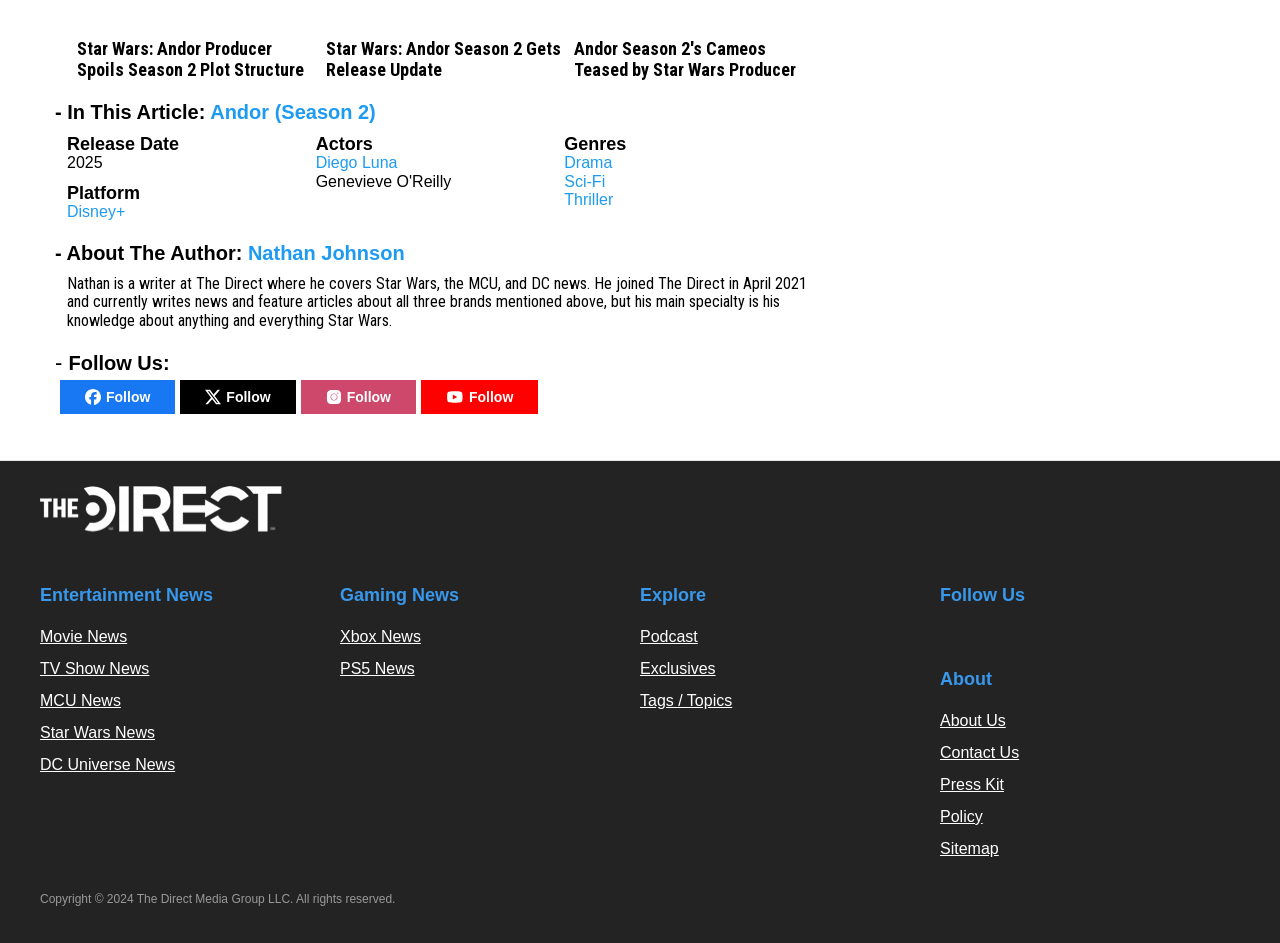Can you identify the bounding box coordinates of the clickable region needed to carry out this instruction: 'Read about Nathan Johnson'? The coordinates should be four float numbers within the range of 0 to 1, stated as [left, top, right, bottom].

[0.194, 0.256, 0.316, 0.28]